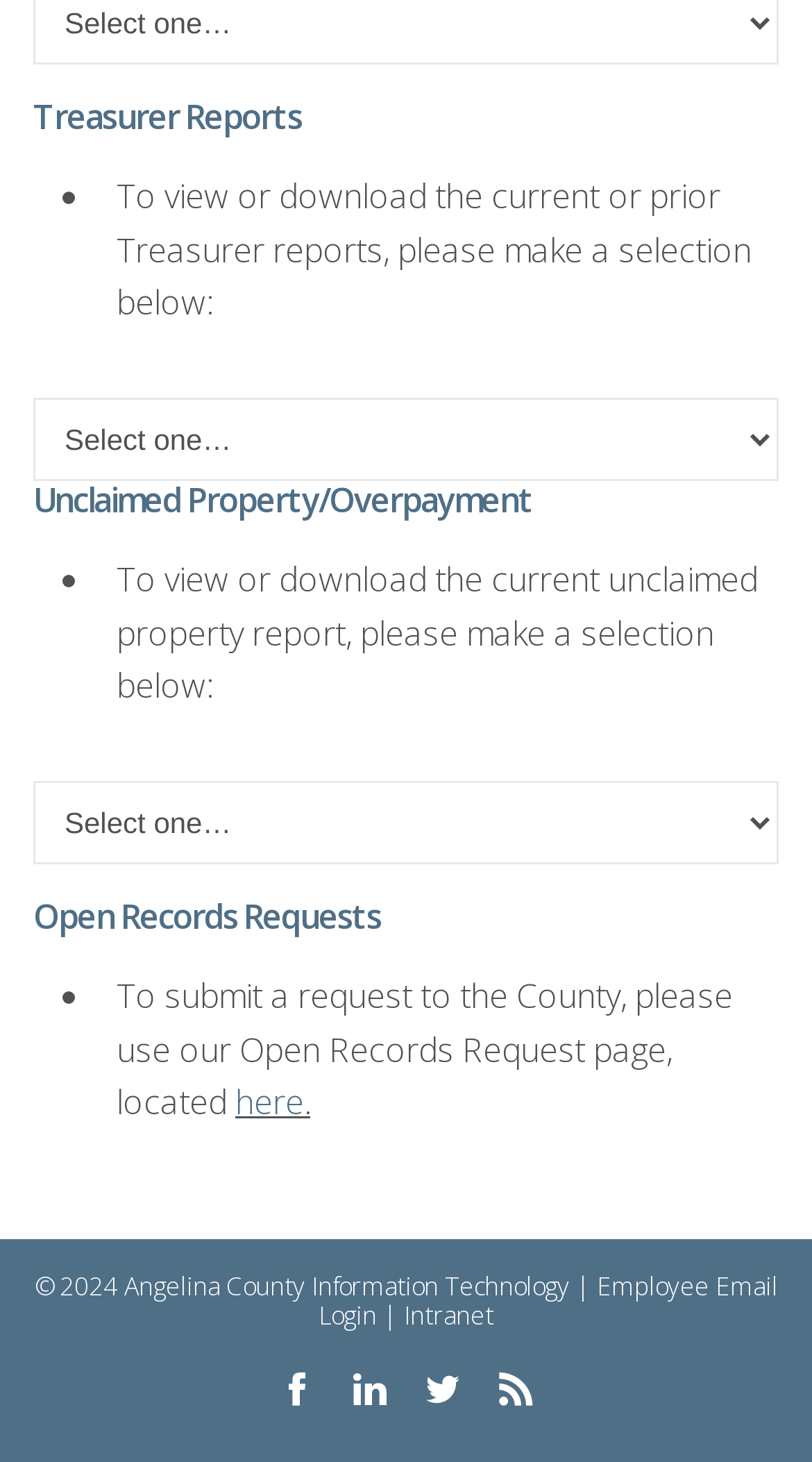What is the copyright year of the webpage content?
Please provide a single word or phrase as the answer based on the screenshot.

2024